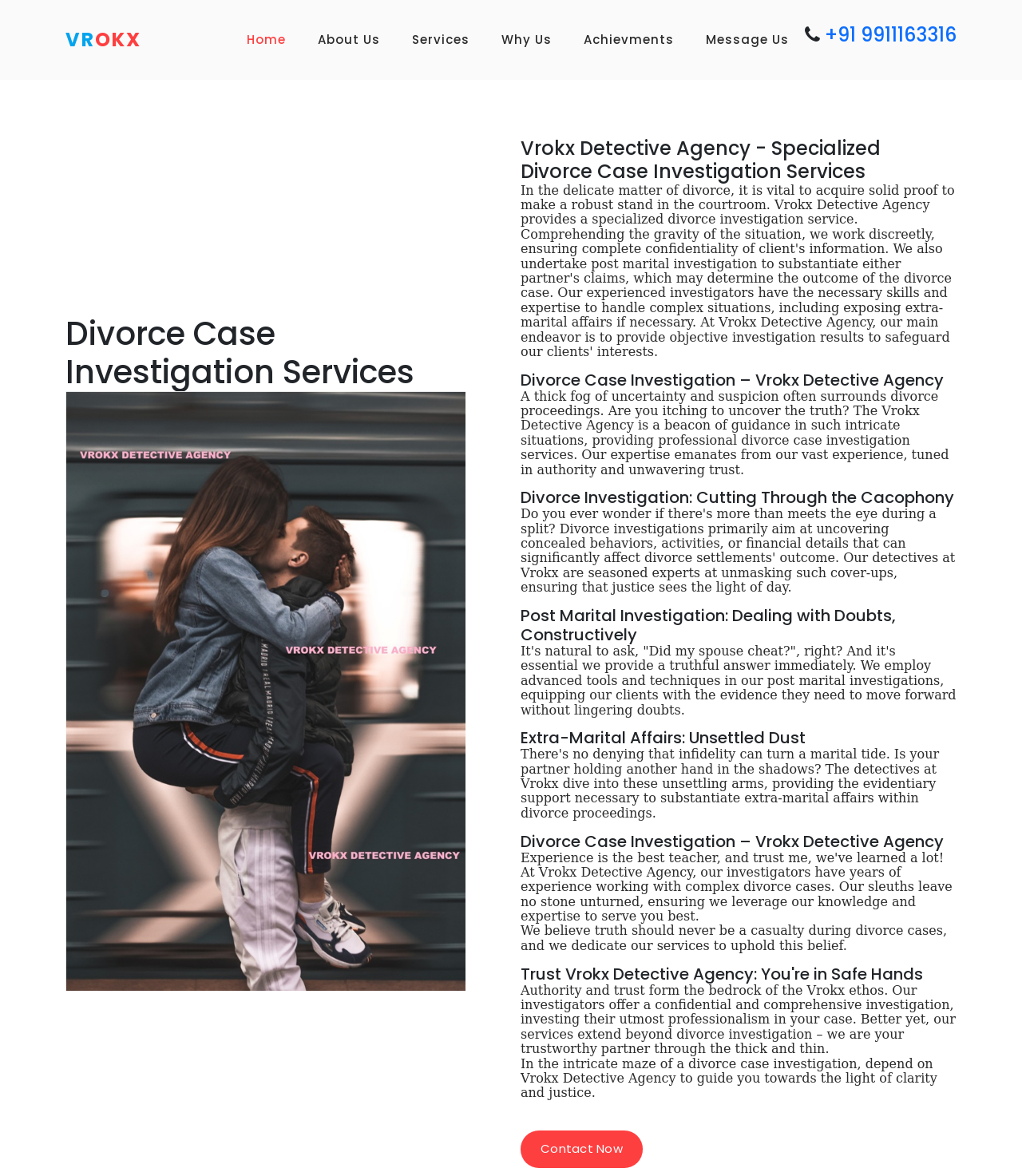Identify the main title of the webpage and generate its text content.

Divorce Case Investigation Services